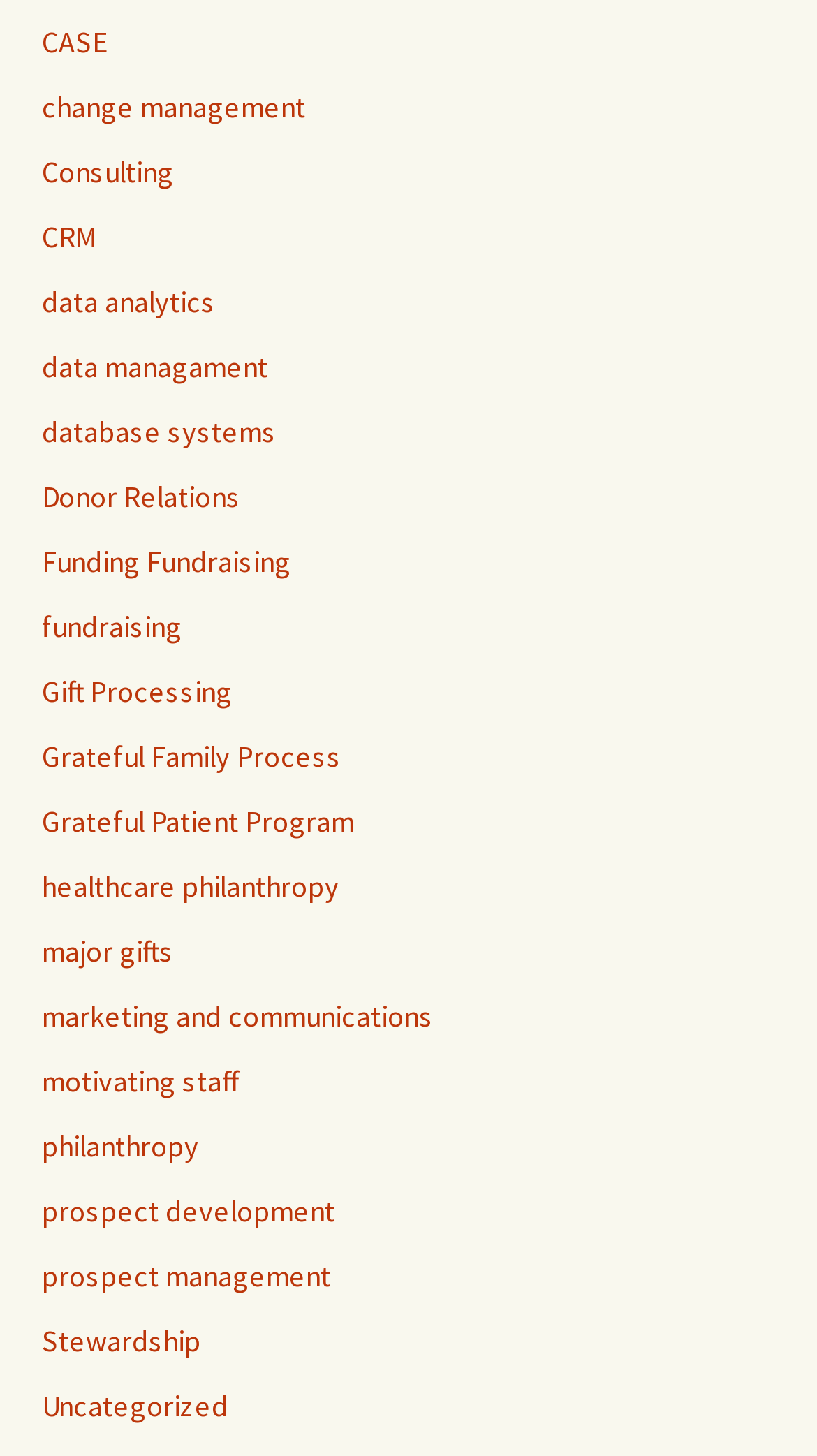Identify the bounding box coordinates of the area that should be clicked in order to complete the given instruction: "explore data analytics". The bounding box coordinates should be four float numbers between 0 and 1, i.e., [left, top, right, bottom].

[0.051, 0.194, 0.264, 0.22]